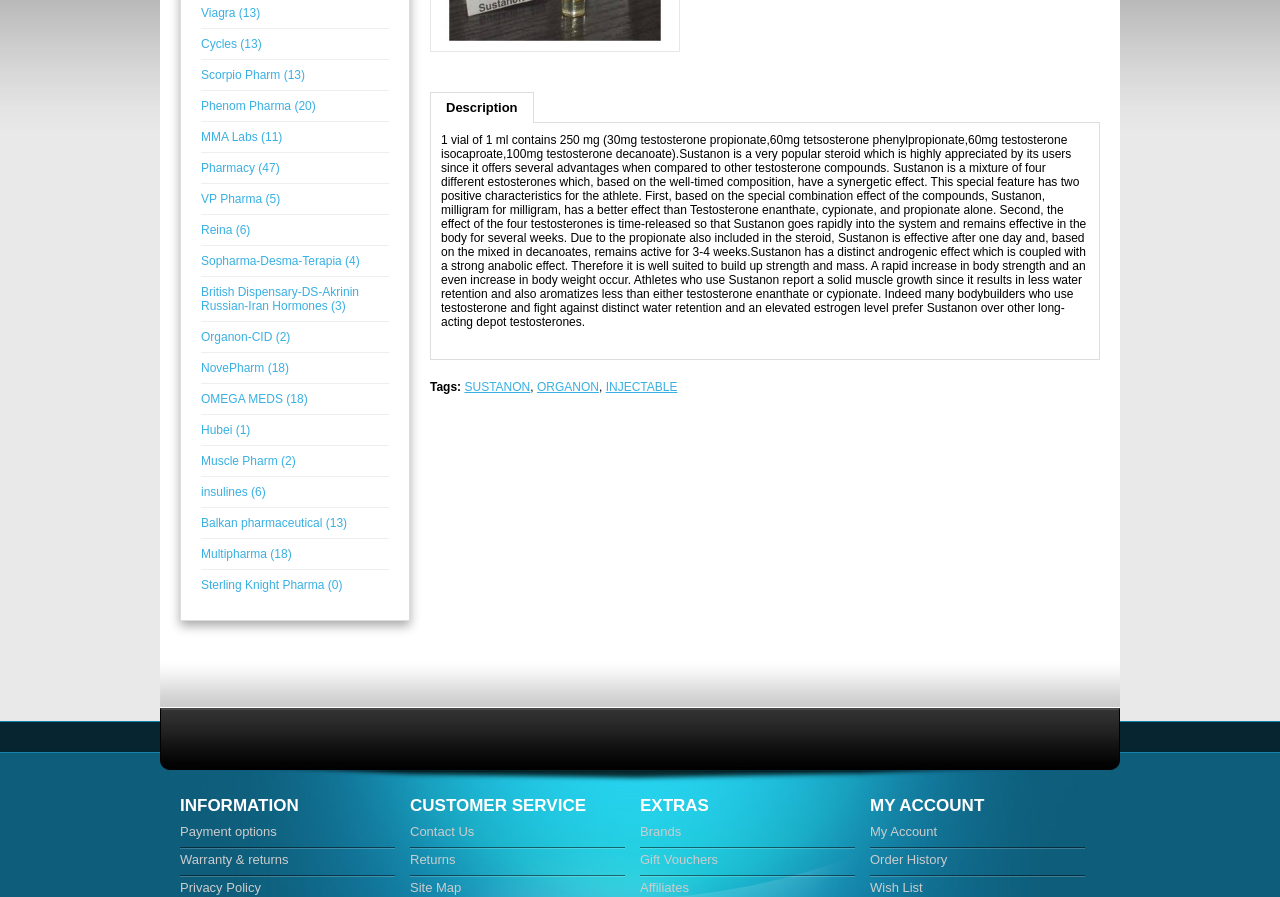Find the bounding box of the element with the following description: "title="SUSTANON 250 ORGANON"". The coordinates must be four float numbers between 0 and 1, formatted as [left, top, right, bottom].

[0.345, 0.033, 0.523, 0.049]